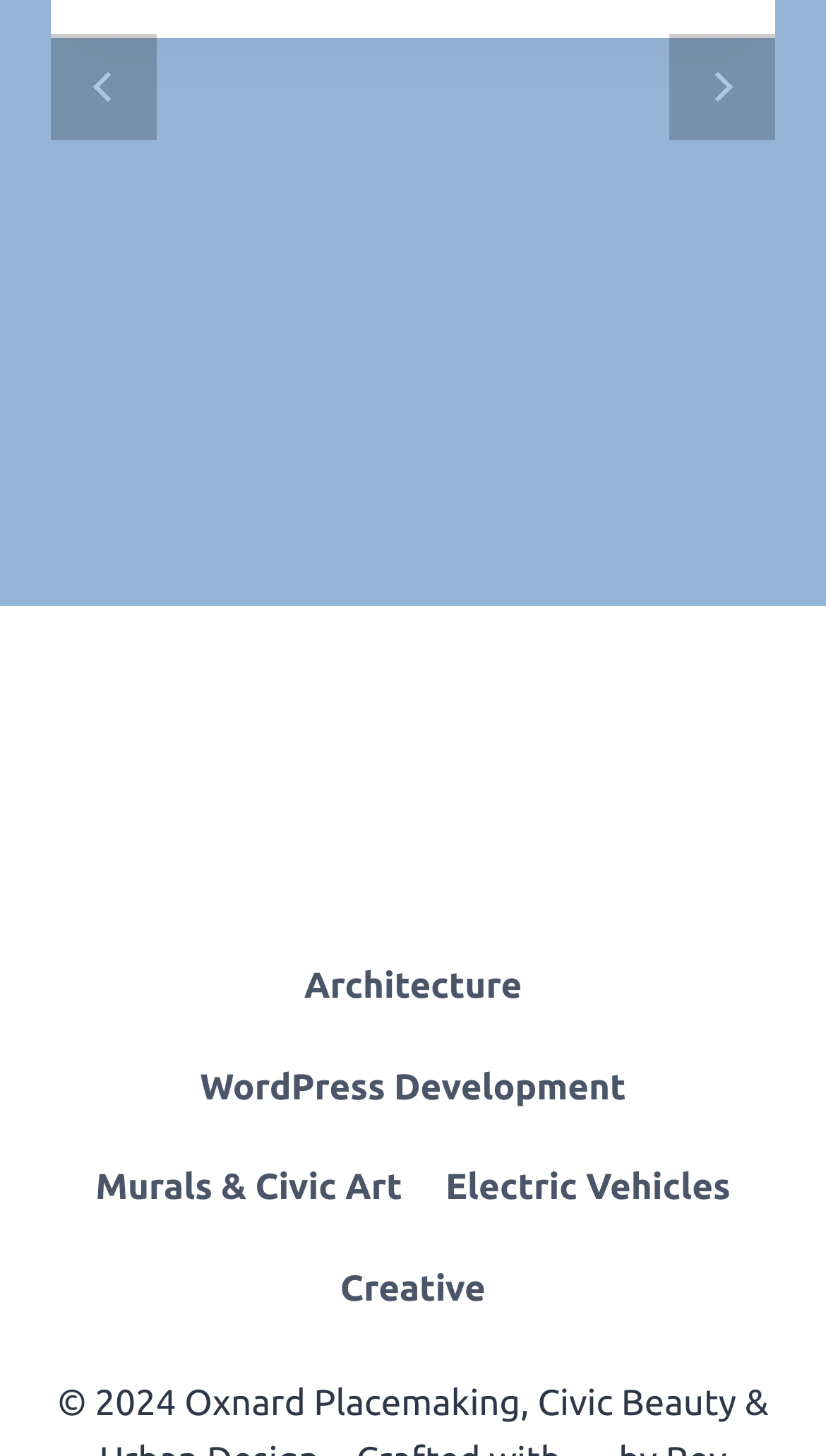Using the provided description Murals & Civic Art, find the bounding box coordinates for the UI element. Provide the coordinates in (top-left x, top-left y, bottom-right x, bottom-right y) format, ensuring all values are between 0 and 1.

[0.089, 0.782, 0.513, 0.851]